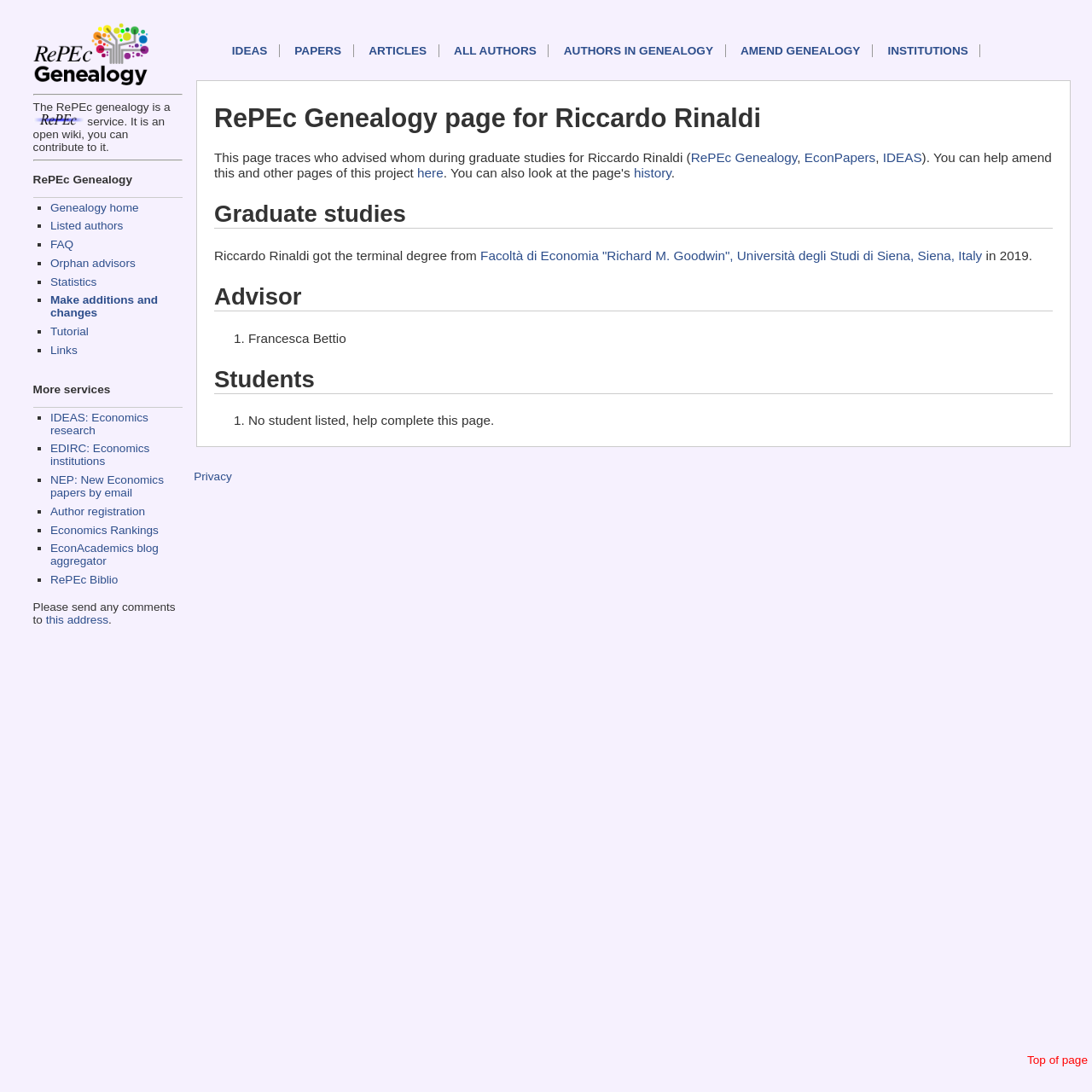Can you pinpoint the bounding box coordinates for the clickable element required for this instruction: "Check advisor"? The coordinates should be four float numbers between 0 and 1, i.e., [left, top, right, bottom].

[0.227, 0.303, 0.317, 0.316]